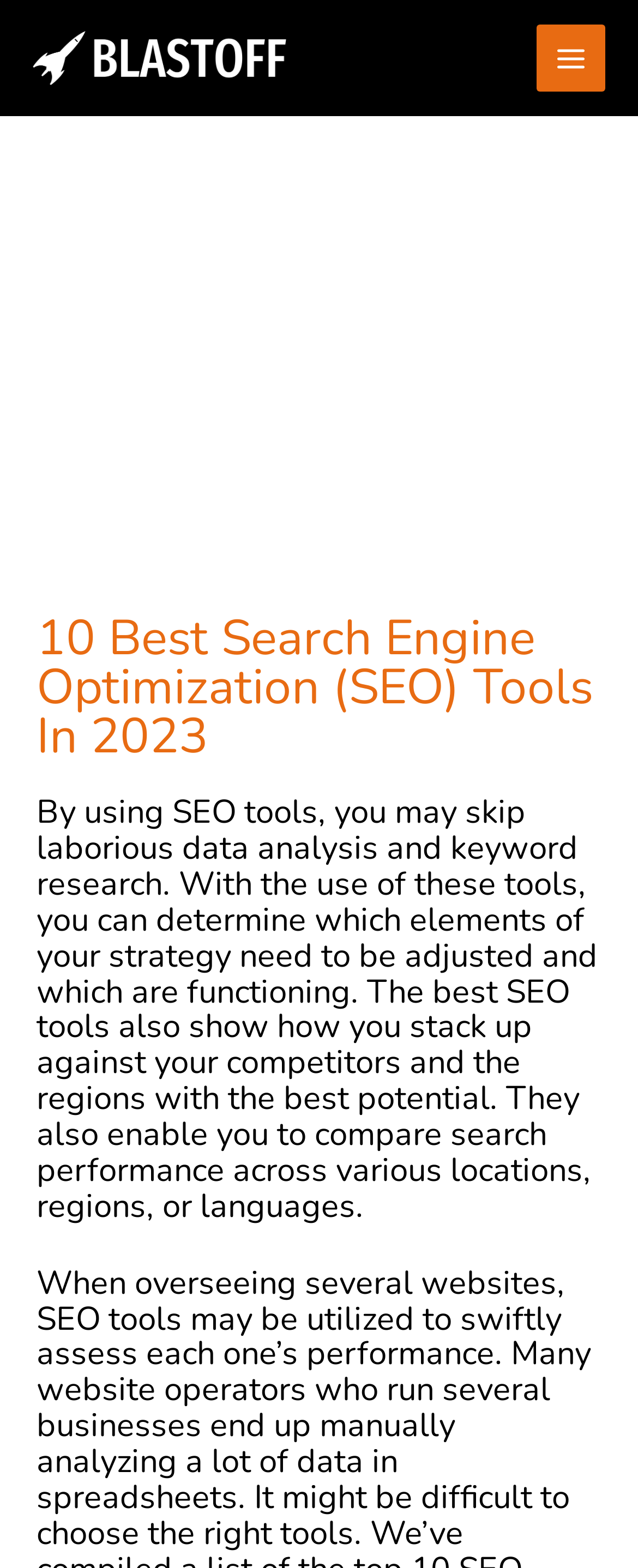Use a single word or phrase to answer the following:
What do SEO tools show about competitors?

How you stack up